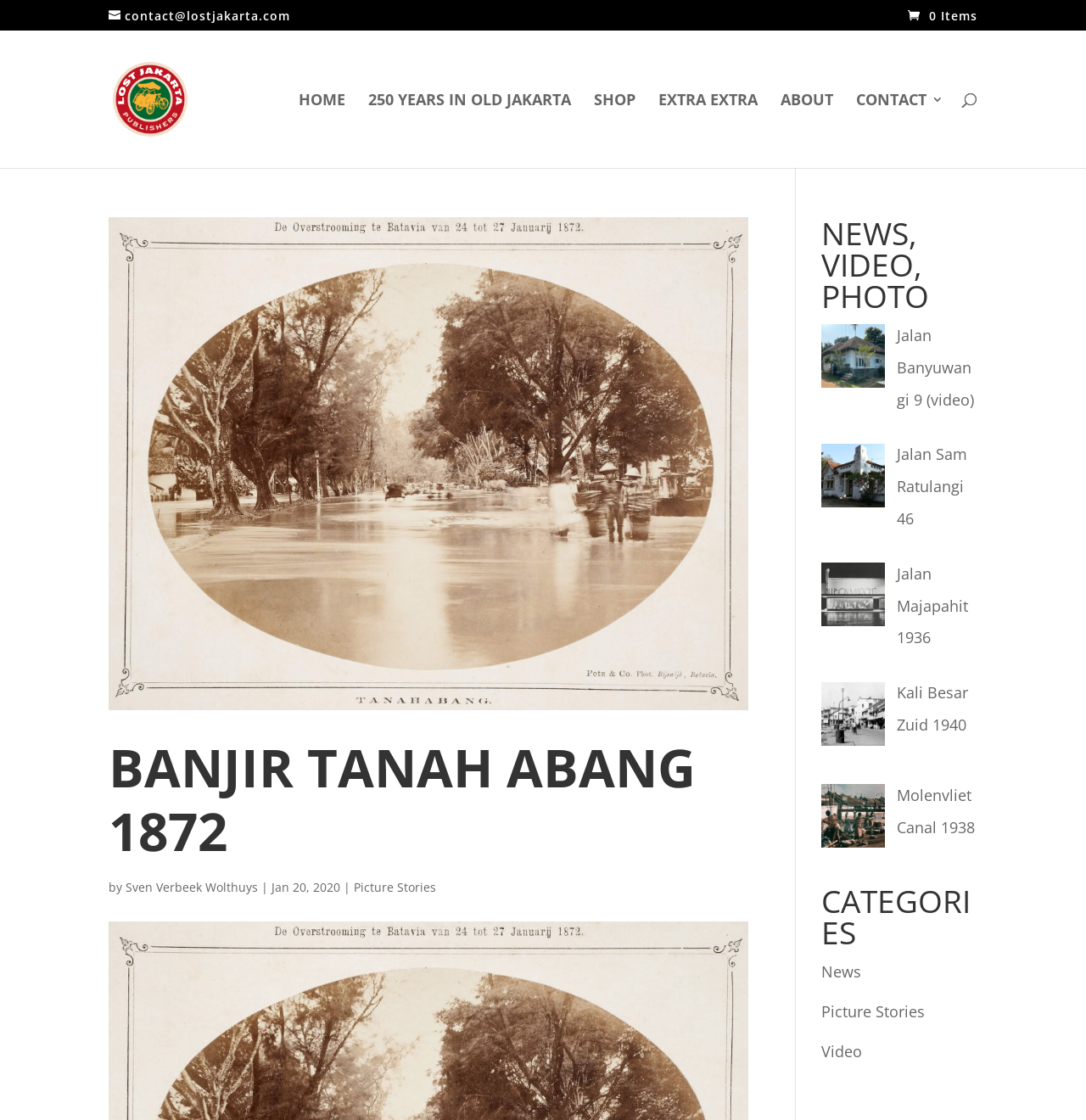What is the date of the first article?
Provide a one-word or short-phrase answer based on the image.

Jan 20, 2020